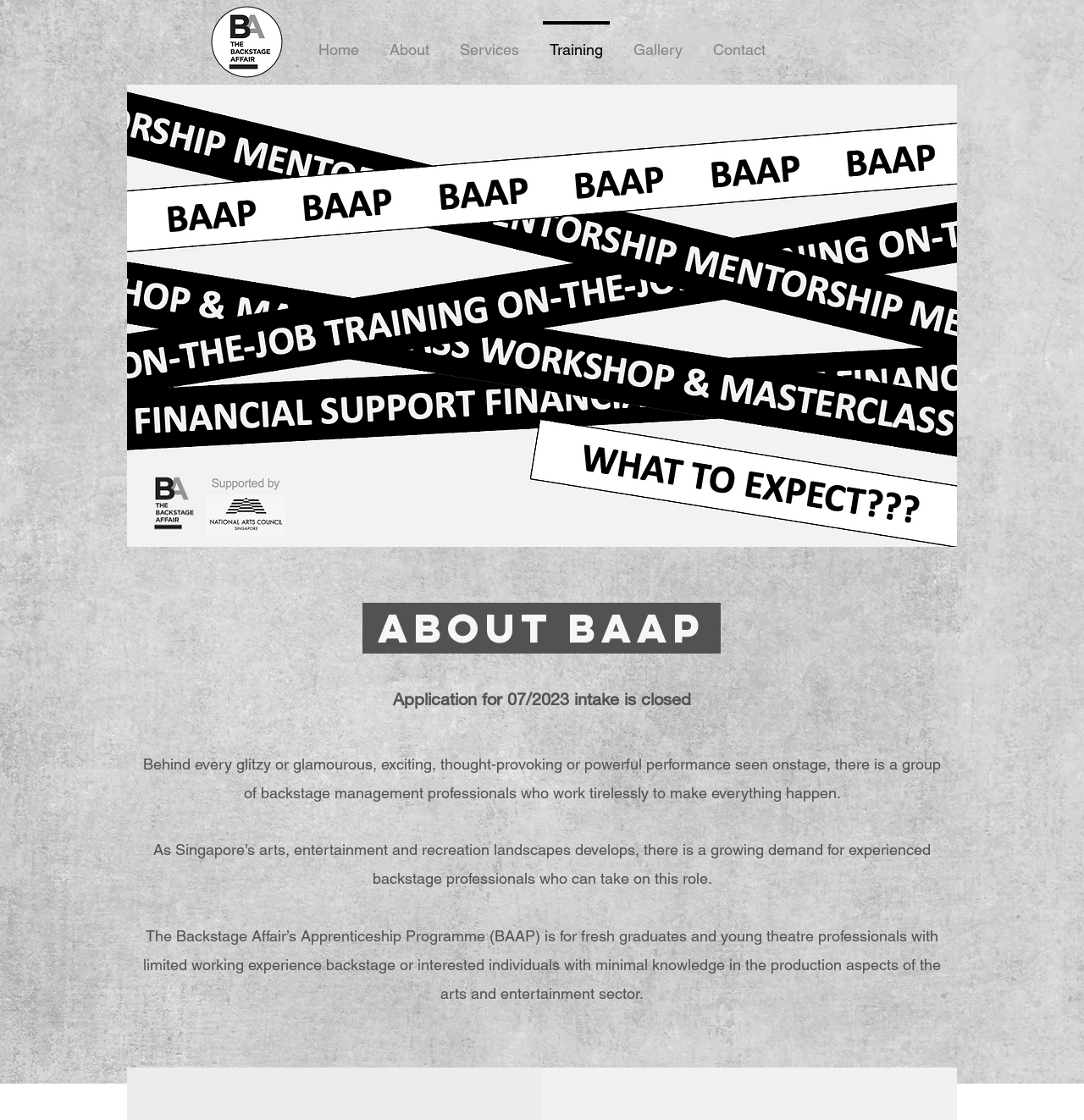What is the role of backstage professionals?
Could you answer the question in a detailed manner, providing as much information as possible?

The role of backstage professionals can be found in the StaticText element with the text 'Behind every glitzy or glamourous, exciting, thought-provoking or powerful performance seen onstage, there is a group of backstage management professionals who work tirelessly to make everything happen.'. This text is located at the top of the page, indicating that backstage professionals play a crucial role in making performances successful.